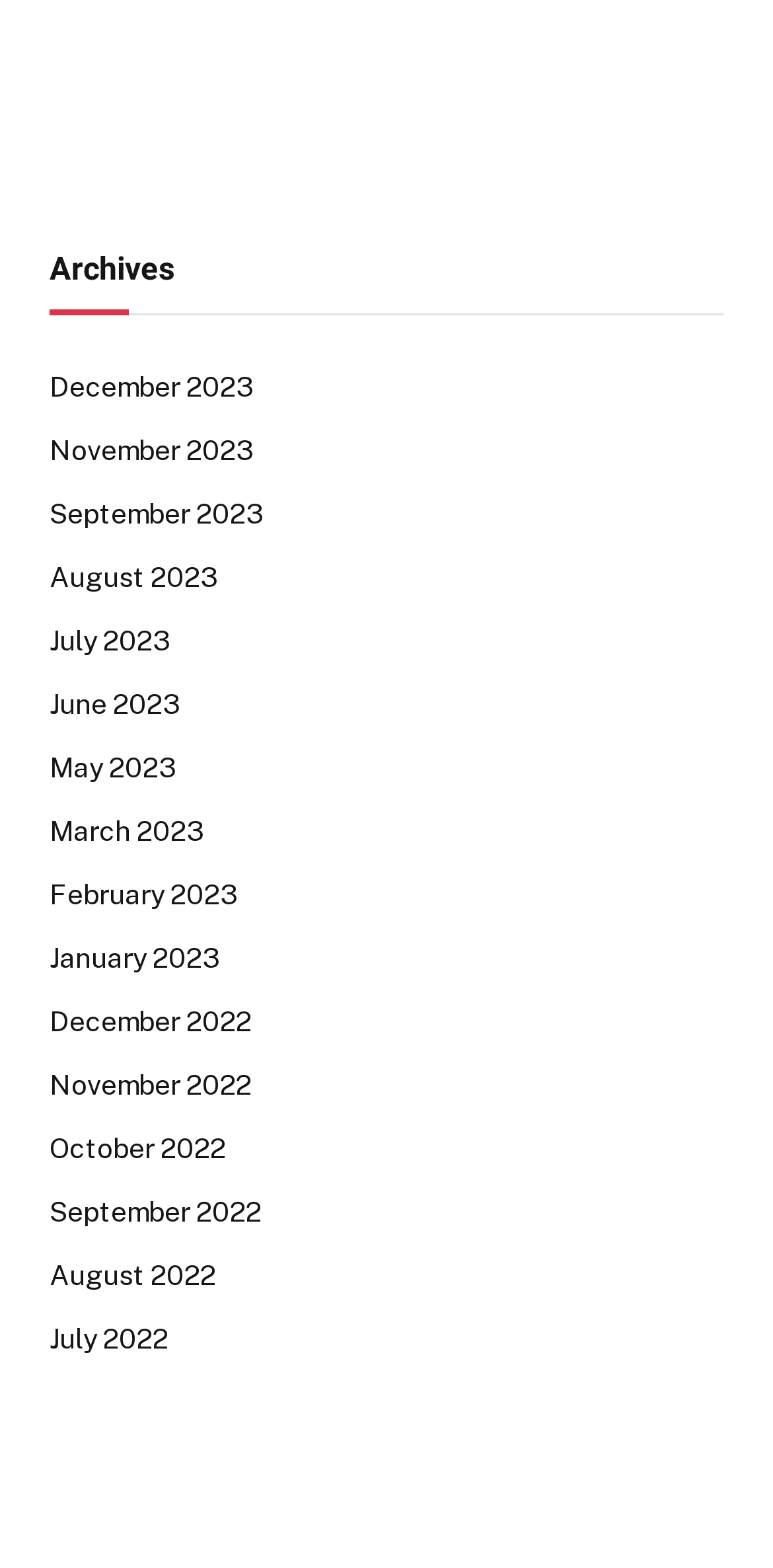Determine the bounding box coordinates of the region I should click to achieve the following instruction: "browse September 2023 archives". Ensure the bounding box coordinates are four float numbers between 0 and 1, i.e., [left, top, right, bottom].

[0.064, 0.315, 0.341, 0.342]